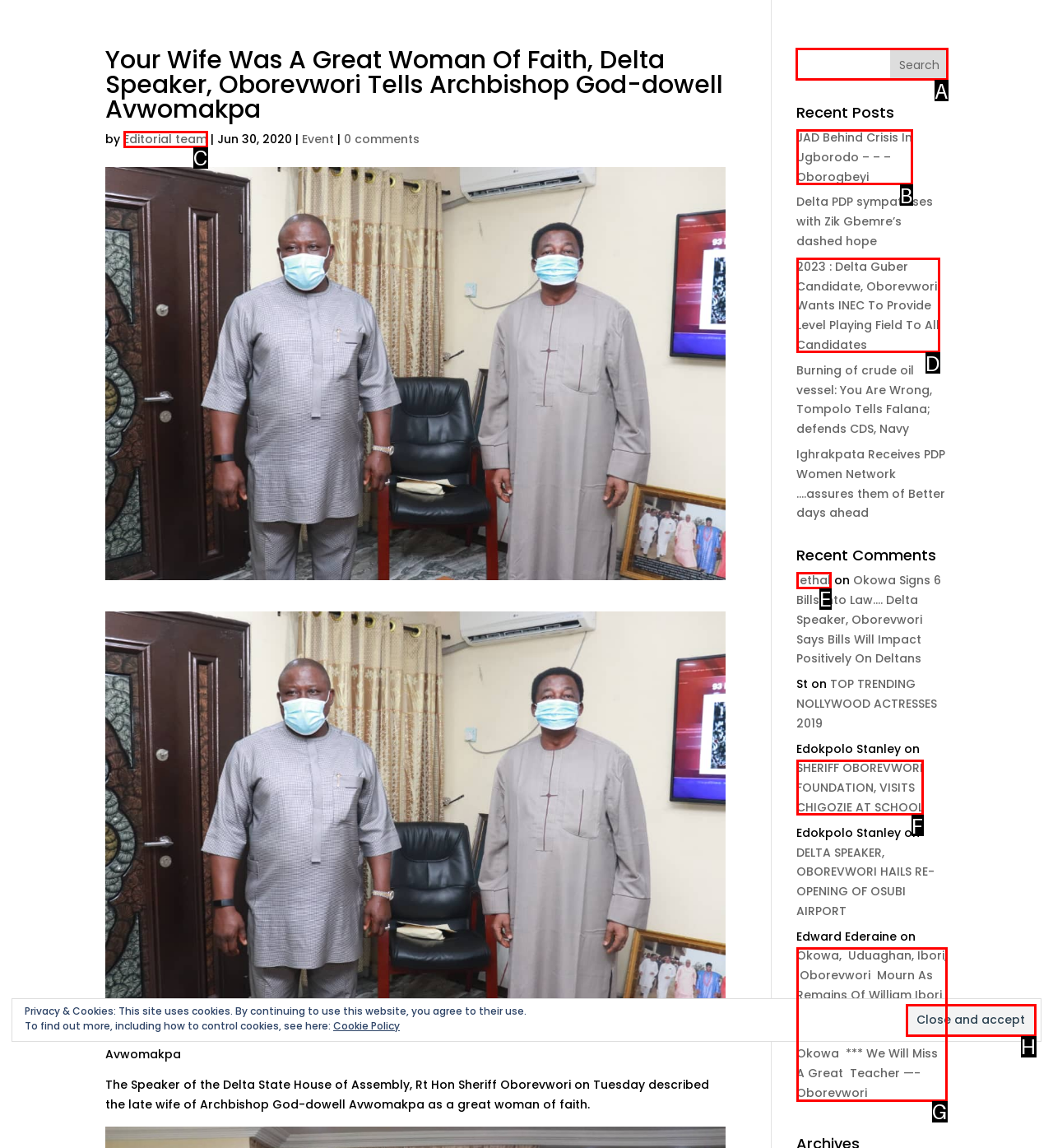Identify the correct UI element to click to achieve the task: Search for something.
Answer with the letter of the appropriate option from the choices given.

A